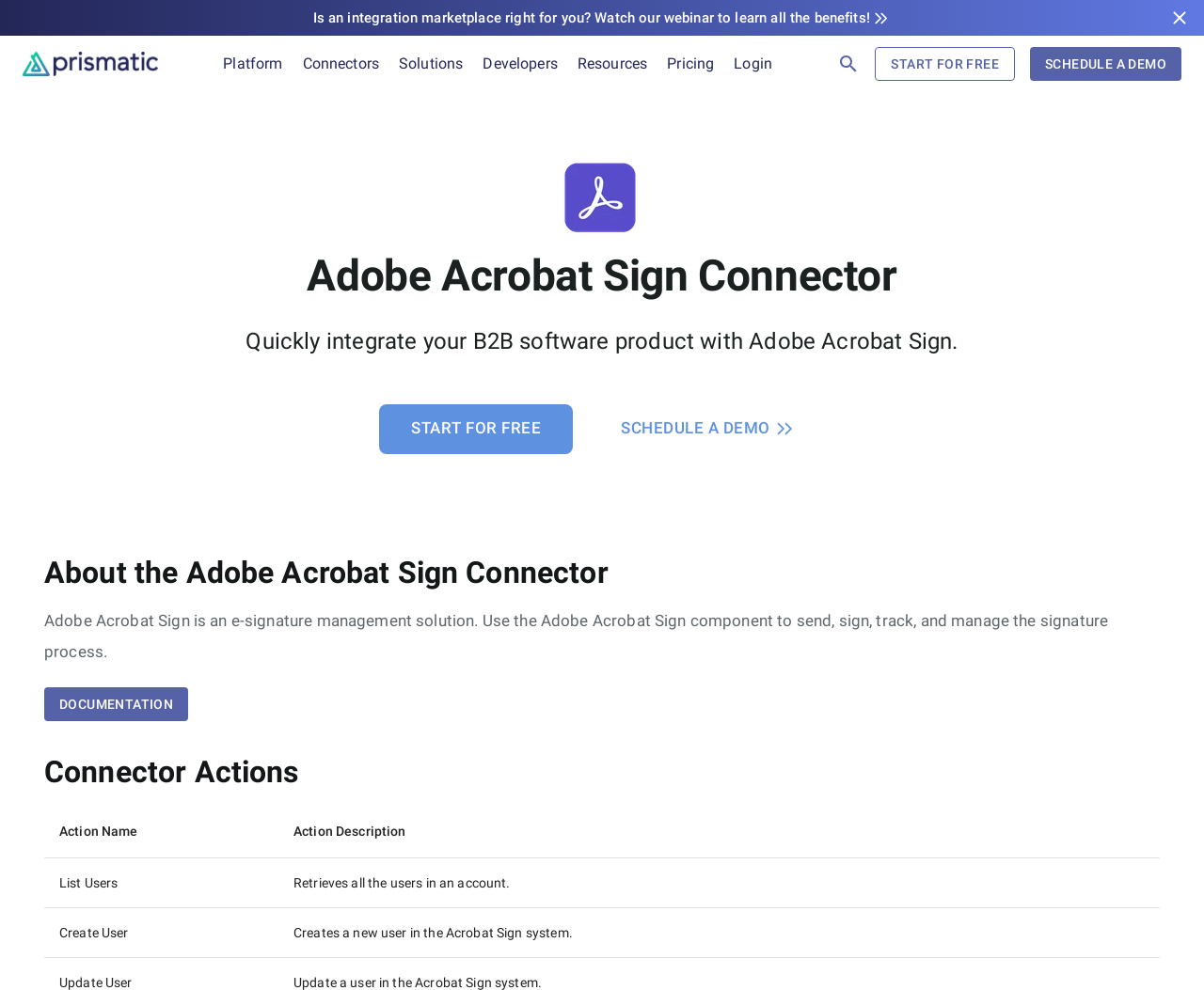Find the bounding box coordinates for the UI element that matches this description: "Close Banner".

[0.966, 0.0, 0.993, 0.036]